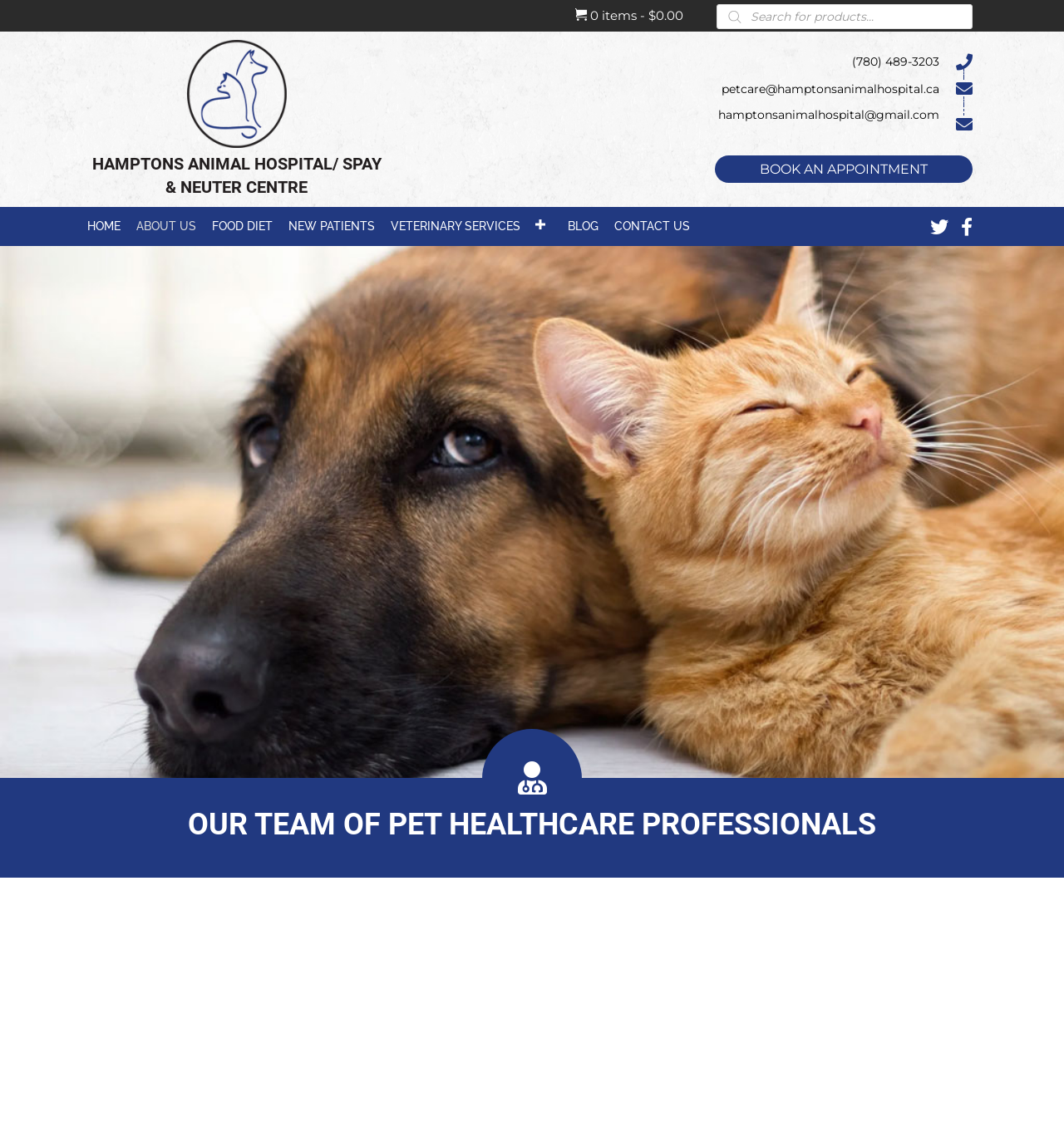Describe all the significant parts and information present on the webpage.

The webpage is about Hamptons Animal Hospital and Spay & Neuter Centre in Edmonton, AB, offering full-service veterinary care. 

At the top right corner, there is a cart icon with a link to view the cart contents, displaying "0 items - $0.00". Next to it, a search bar allows users to search for products, accompanied by a magnifying glass icon and a label "Products search". 

On the top left, the hospital's logo is displayed, and below it, the hospital's name "HAMPTONS ANIMAL HOSPITAL/ SPAY & NEUTER CENTRE" is prominently displayed as a heading. 

In the top right section, there are contact details, including a phone number "(780) 489-3203" and two email addresses, "petcare@hamptonsanimalhospital.ca" and "hamptonsanimalhospital@gmail.com", each with a corresponding link. 

A prominent call-to-action button "BOOK AN APPOINTMENT" is located near the top right, encouraging users to schedule a visit. 

Below the hospital's name, there is a navigation menu with links to various sections of the website, including "HOME", "ABOUT US", "FOOD DIET", "NEW PATIENTS", "VETERINARY SERVICES", "BLOG", and "CONTACT US". 

Finally, at the bottom of the page, there is a section titled "OUR TEAM OF PET HEALTHCARE PROFESSIONALS", which likely introduces the hospital's staff and veterinarians.